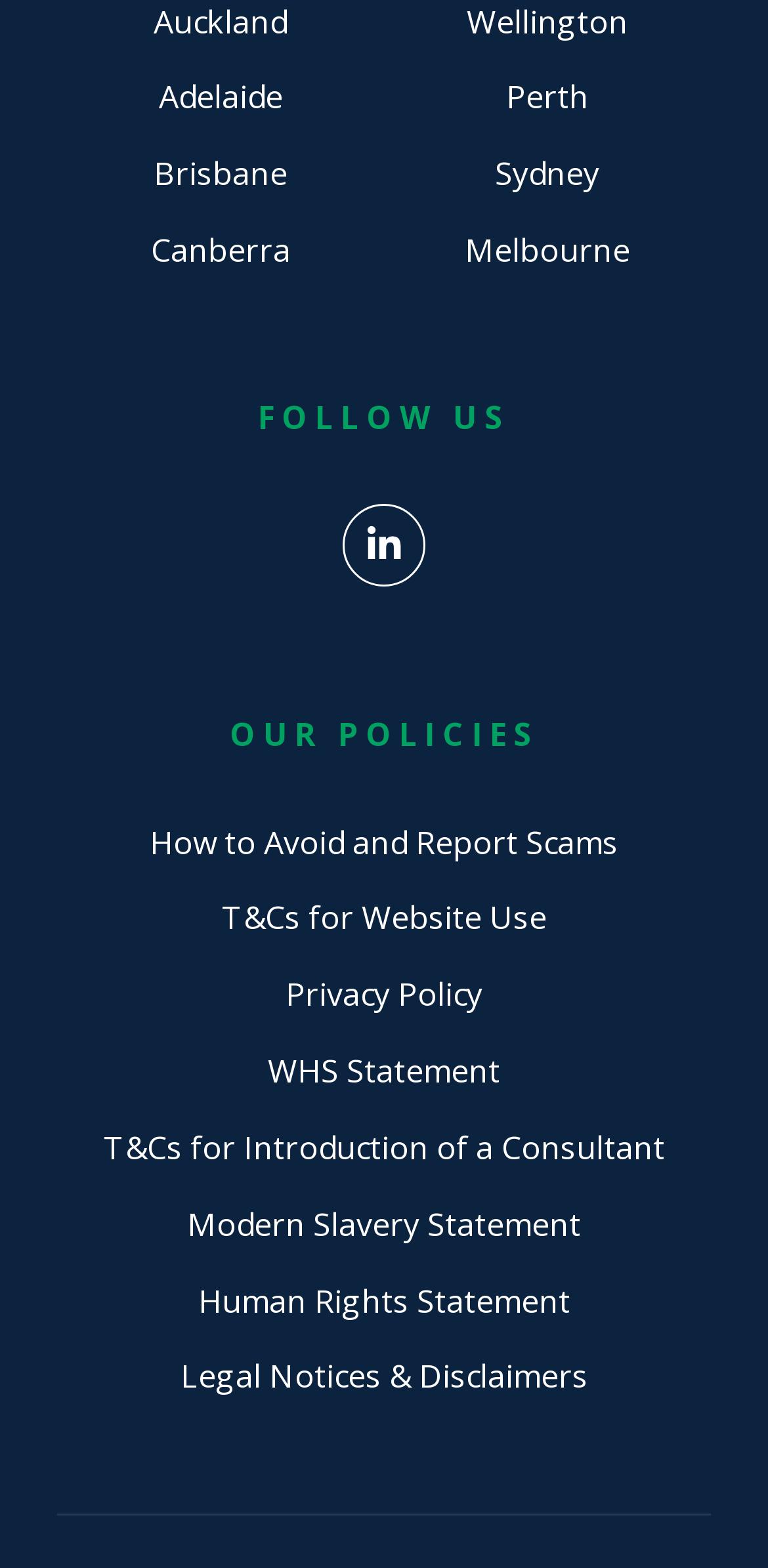Provide the bounding box coordinates, formatted as (top-left x, top-left y, bottom-right x, bottom-right y), with all values being floating point numbers between 0 and 1. Identify the bounding box of the UI element that matches the description: Privacy Policy

[0.372, 0.62, 0.628, 0.648]